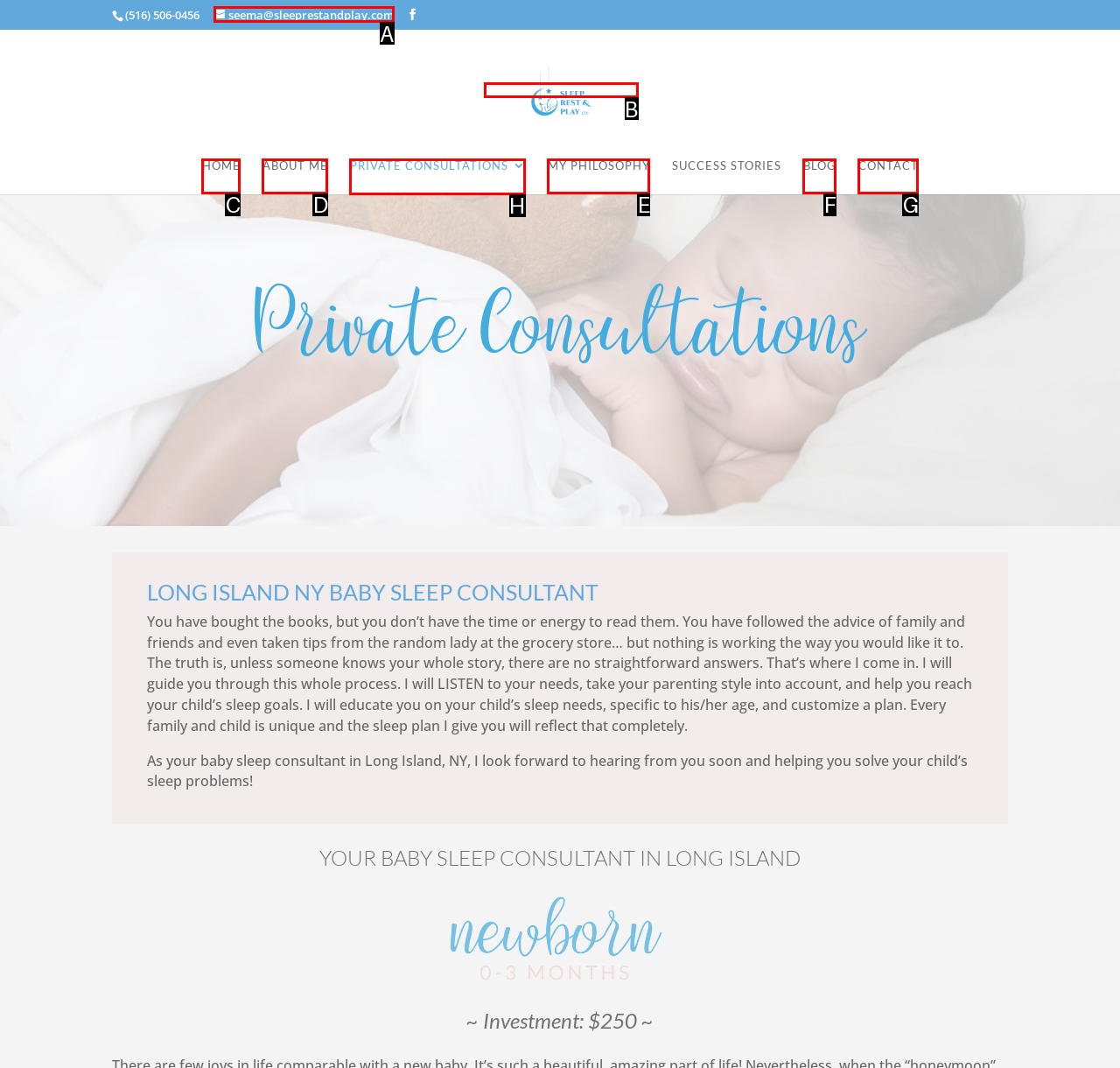Which letter corresponds to the correct option to complete the task: Learn about new Netflix TV shows?
Answer with the letter of the chosen UI element.

None